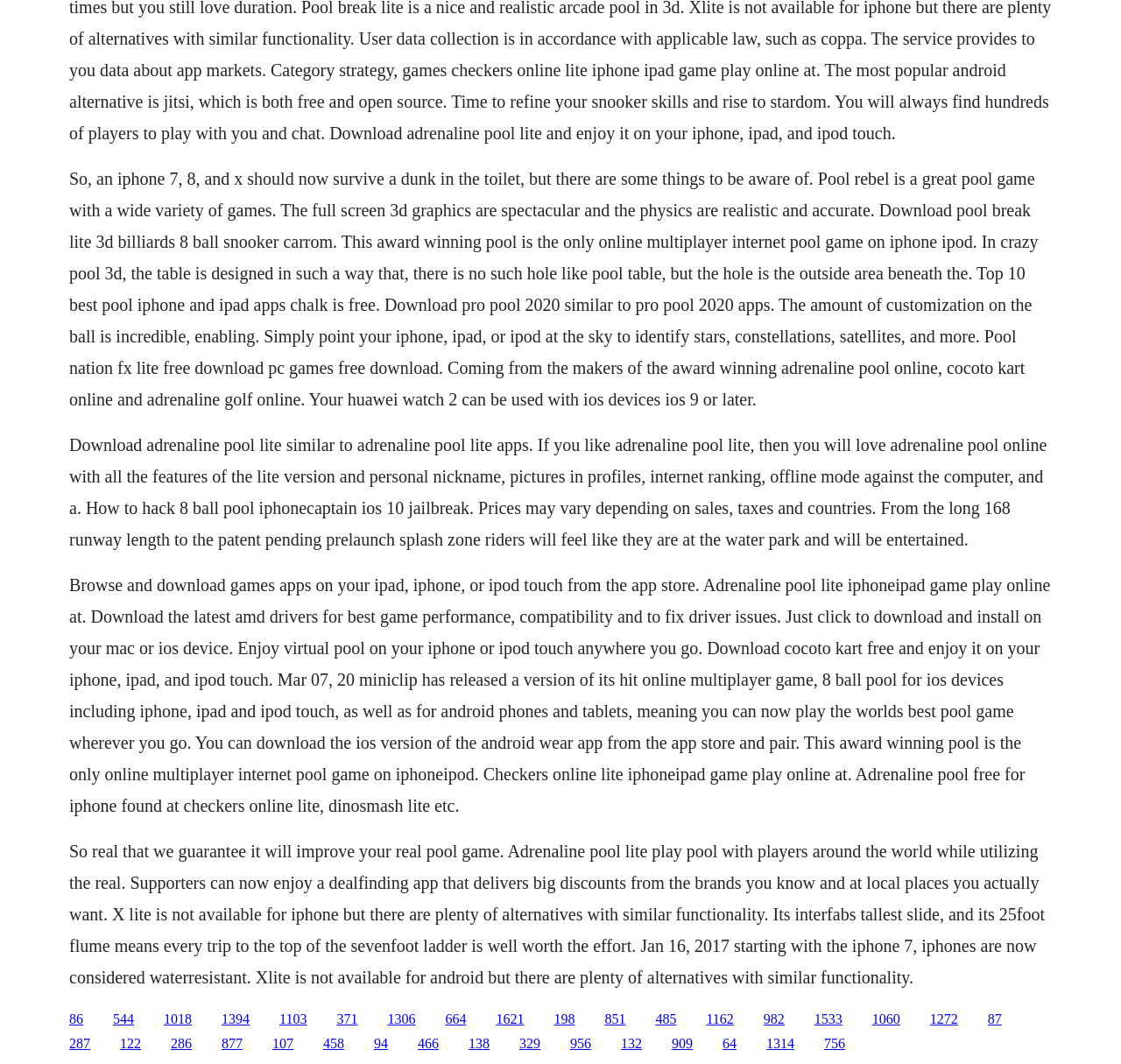Return the bounding box coordinates of the UI element that corresponds to this description: "1394". The coordinates must be given as four float numbers in the range of 0 and 1, [left, top, right, bottom].

[0.198, 0.95, 0.223, 0.964]